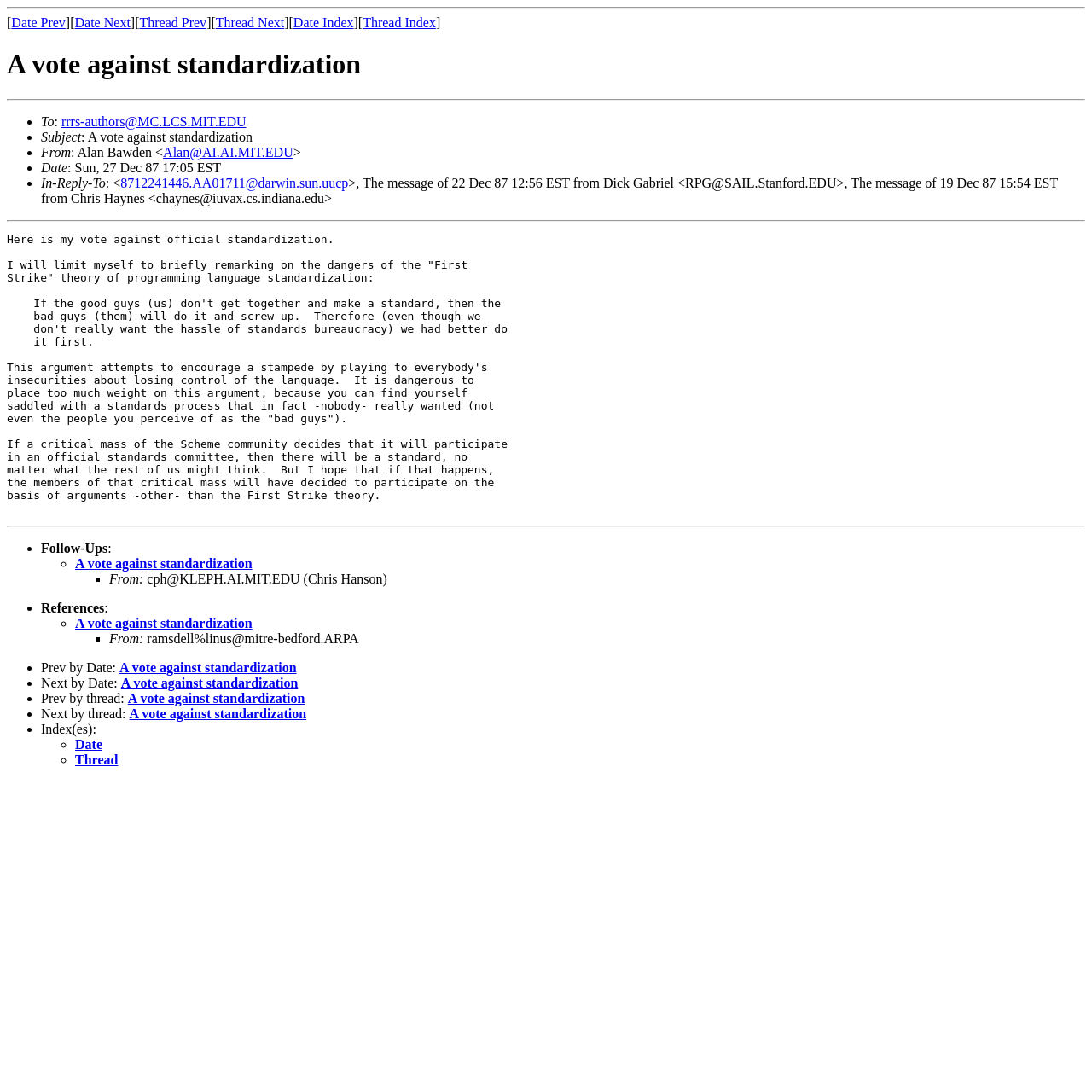Provide a one-word or short-phrase answer to the question:
How many links are there in the webpage?

14